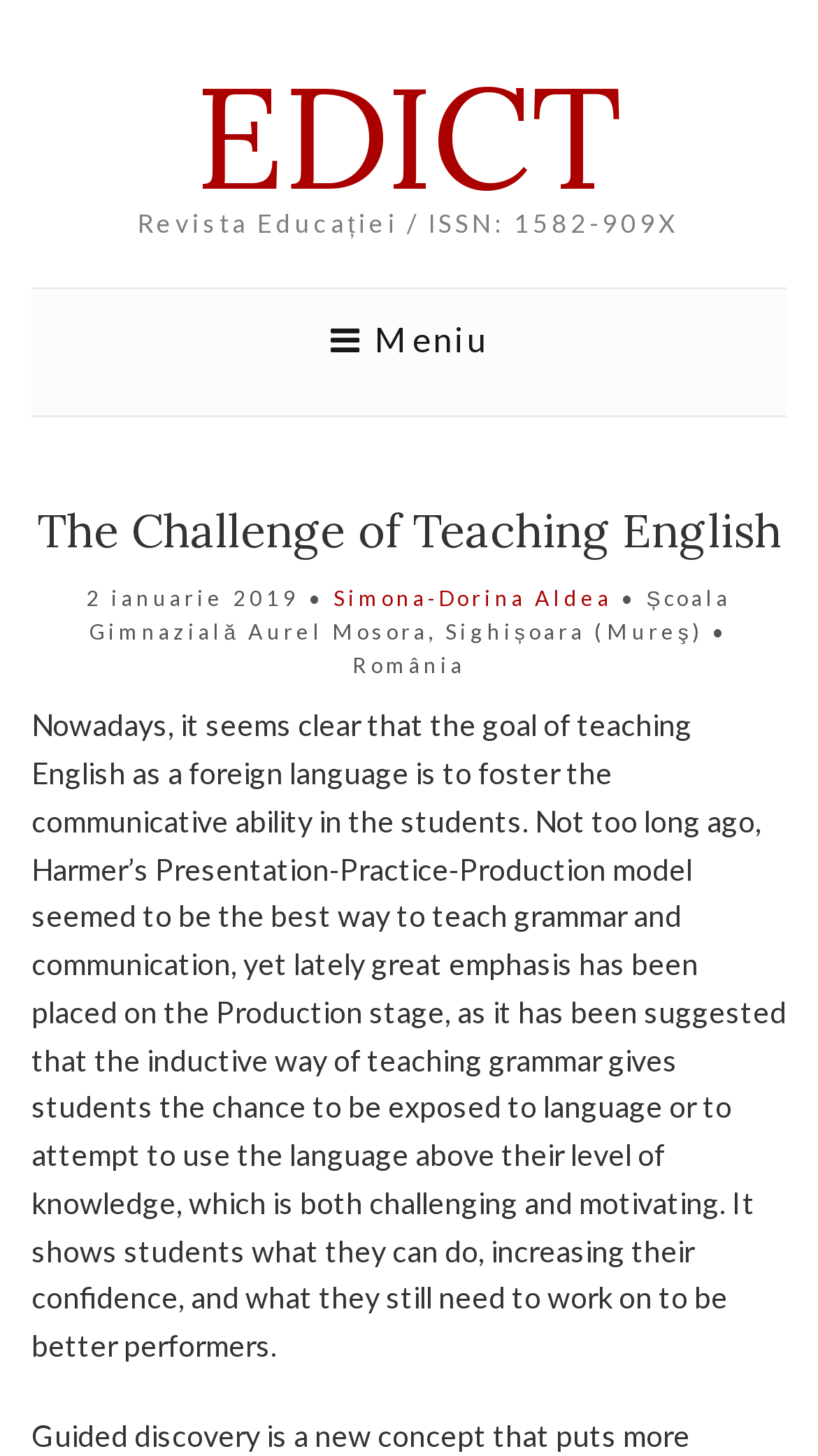Identify the coordinates of the bounding box for the element described below: "Meniu". Return the coordinates as four float numbers between 0 and 1: [left, top, right, bottom].

[0.038, 0.221, 0.962, 0.244]